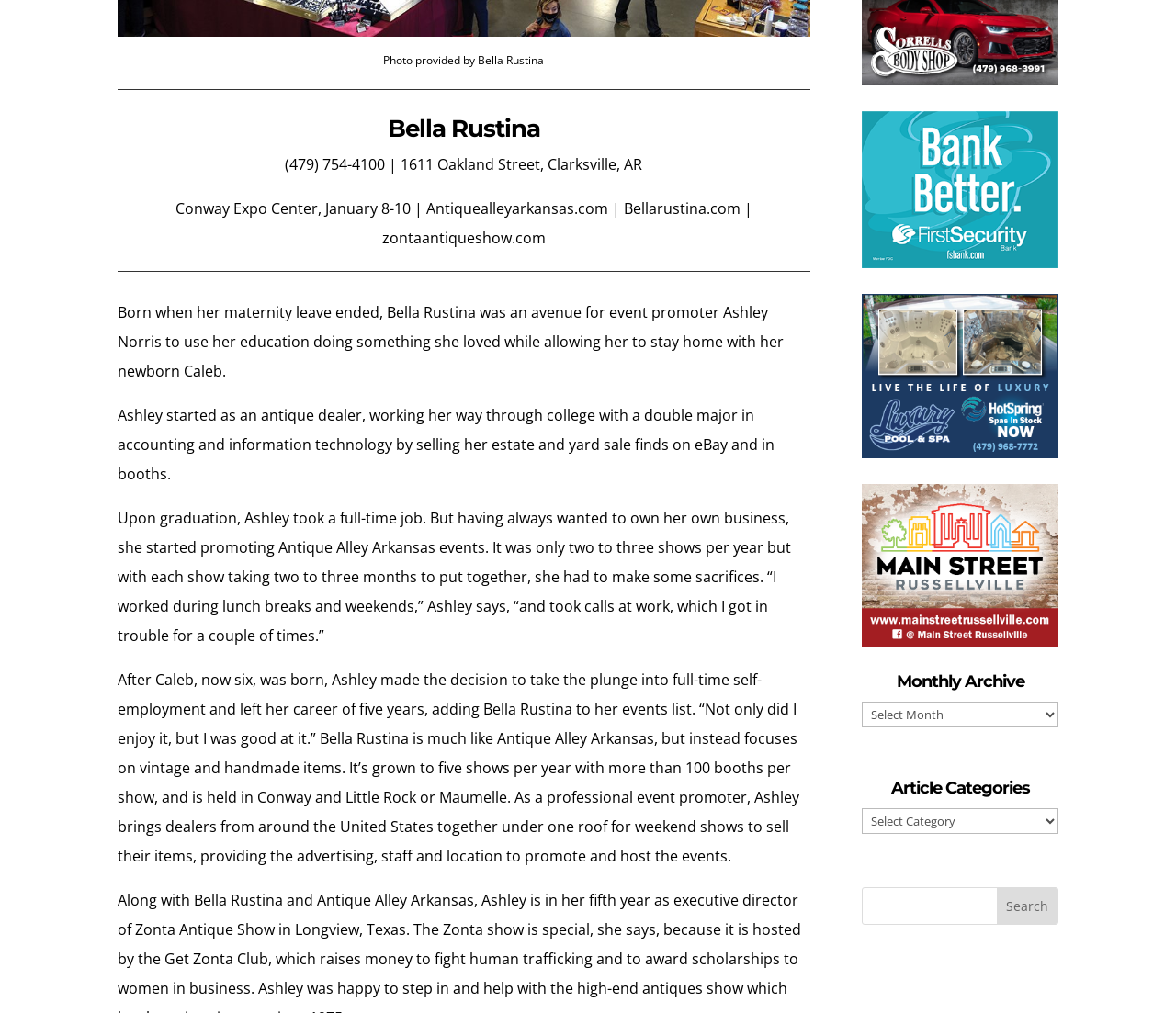What is the name of the event promoter?
Examine the webpage screenshot and provide an in-depth answer to the question.

The event promoter's name is Ashley Norris, which is mentioned in the text as the founder of Bella Rustina. The text states 'Born when her maternity leave ended, Bella Rustina was an avenue for event promoter Ashley Norris to use her education doing something she loved while allowing her to stay home with her newborn Caleb.'